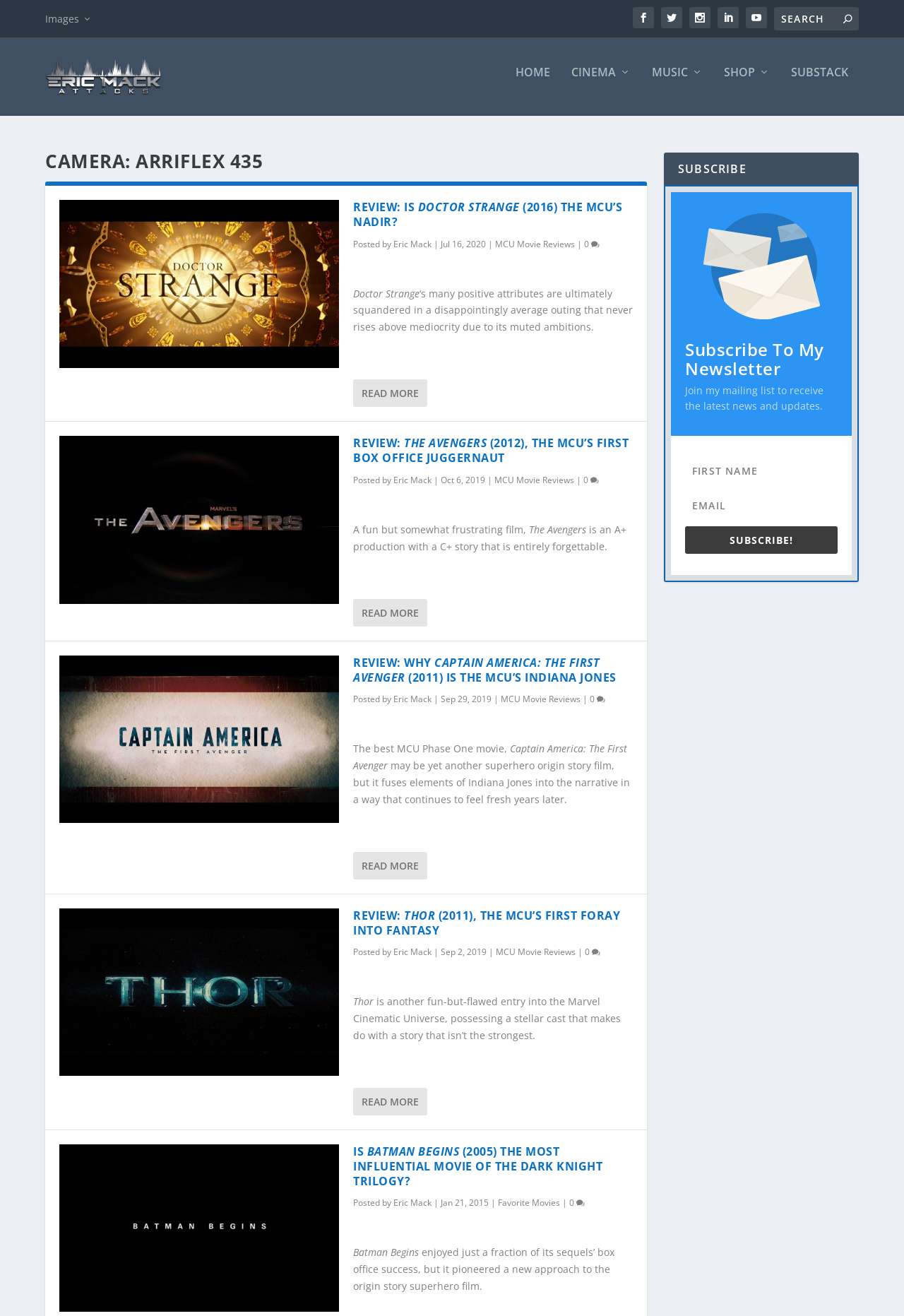What is the category of the review with the title 'REVIEW: IS DOCTOR STRANGE (2016) THE MCU’S NADIR?'?
Look at the image and respond with a single word or a short phrase.

MCU Movie Reviews